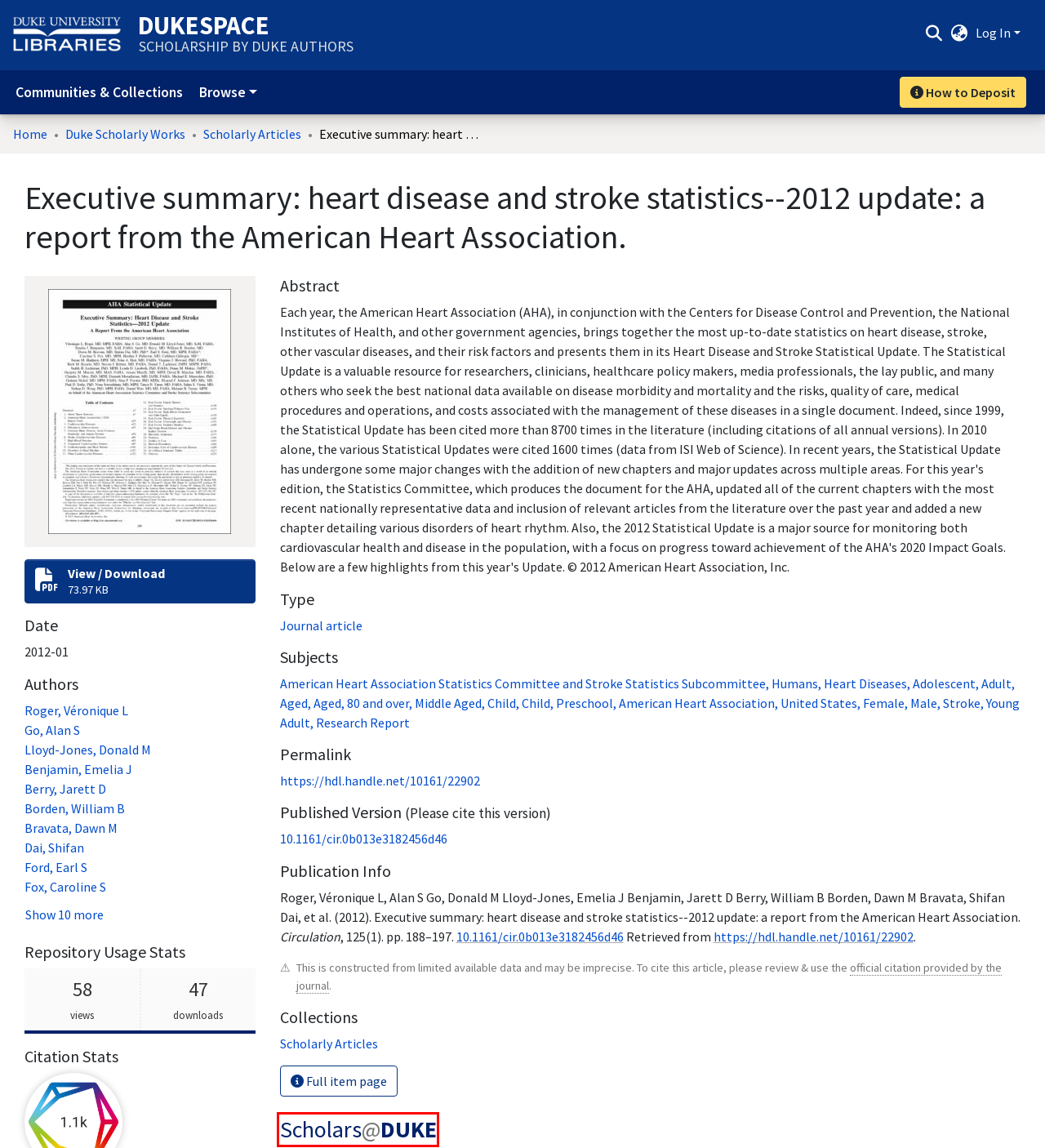Review the screenshot of a webpage containing a red bounding box around an element. Select the description that best matches the new webpage after clicking the highlighted element. The options are:
A. Permission & Attribution | Duke University Libraries
B. Scholars@Duke Home Page
C. Duke University Libraries | Duke University Libraries
D. CC BY-NC-ND 4.0 Deed | Attribution-NonCommercial-NoDerivs 4.0 International
 | Creative Commons
E. Contact Us | Duke University Libraries
F. News, Events & Exhibits - Duke University Libraries Blogs
G. Duke Digital Repository
H. Altmetric – Executive Summary: Heart Disease and Stroke Statistics—2012 Update

B